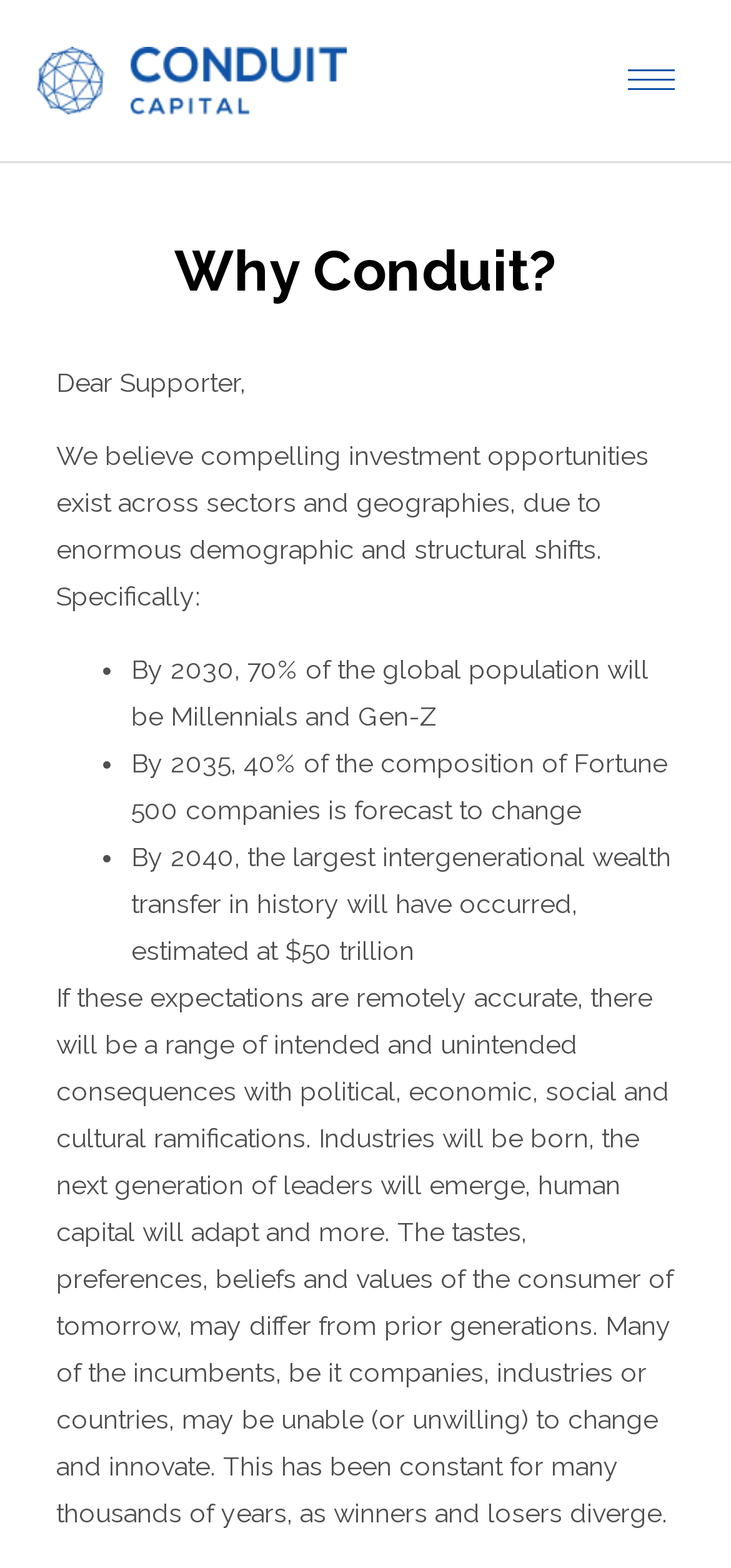How many points are listed as demographic and structural shifts?
Please use the image to provide a one-word or short phrase answer.

3